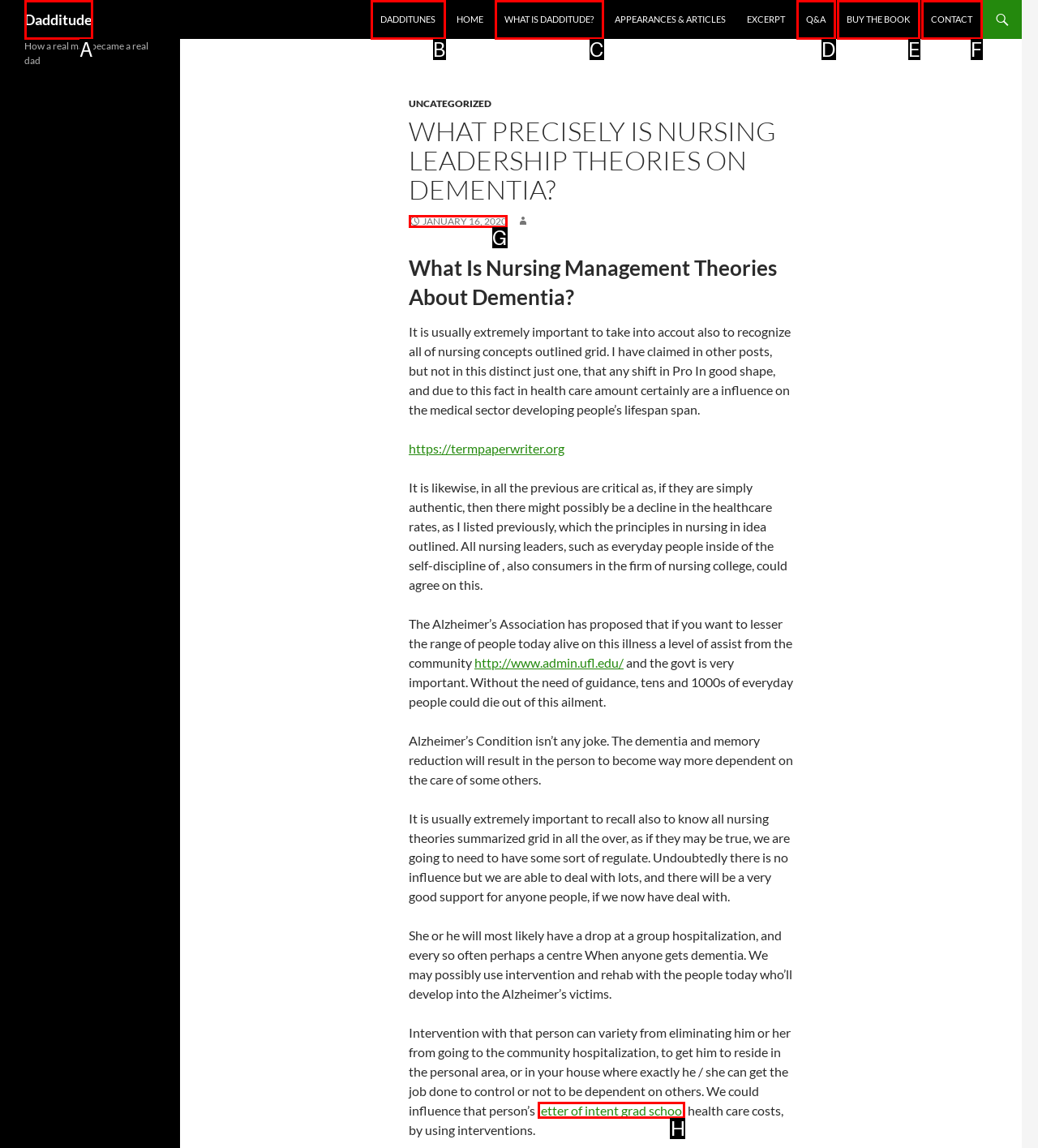Identify the letter of the option that should be selected to accomplish the following task: Check the 'letter of intent grad school' link. Provide the letter directly.

H